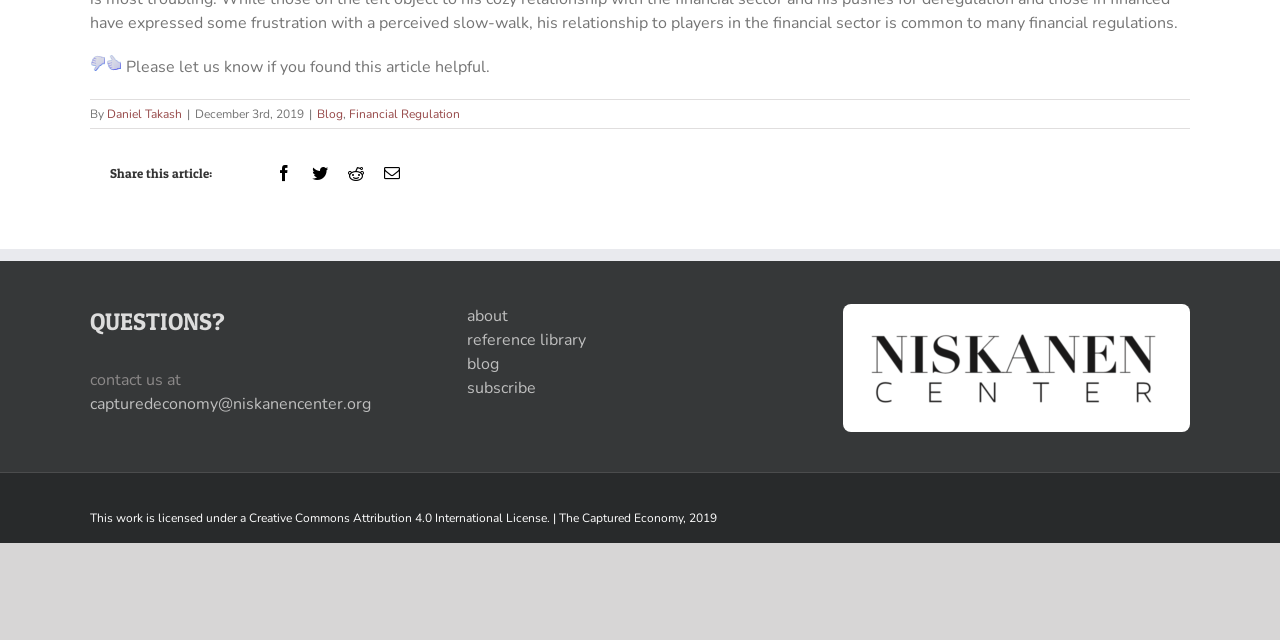Identify the bounding box for the UI element that is described as follows: "719 - 349 - 0024".

None